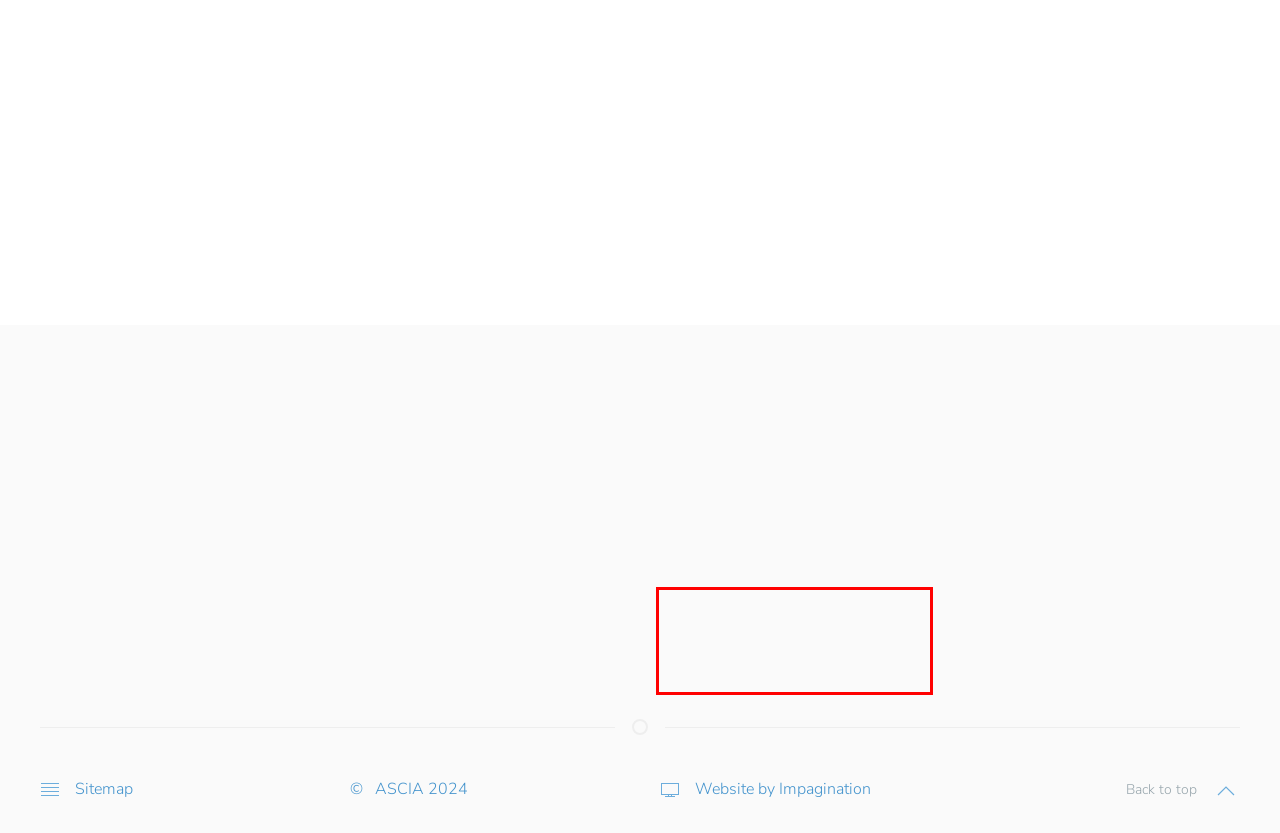There is a UI element on the webpage screenshot marked by a red bounding box. Extract and generate the text content from within this red box.

The ASCIA website does not accept advertising. Any link to a third-party website does not imply any endorsement by ASCIA.